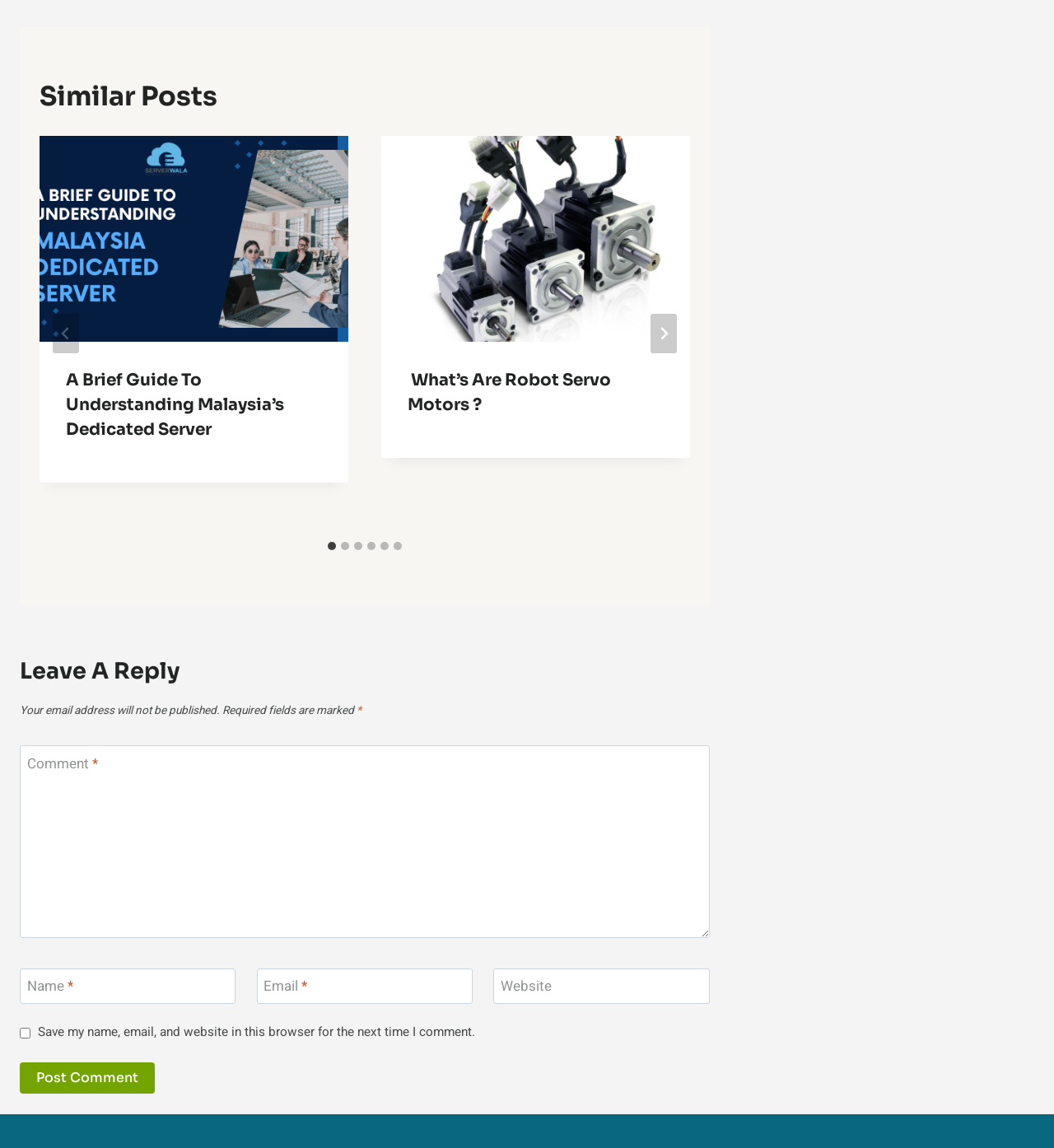Please provide a one-word or short phrase answer to the question:
How many slides are available in the post?

6